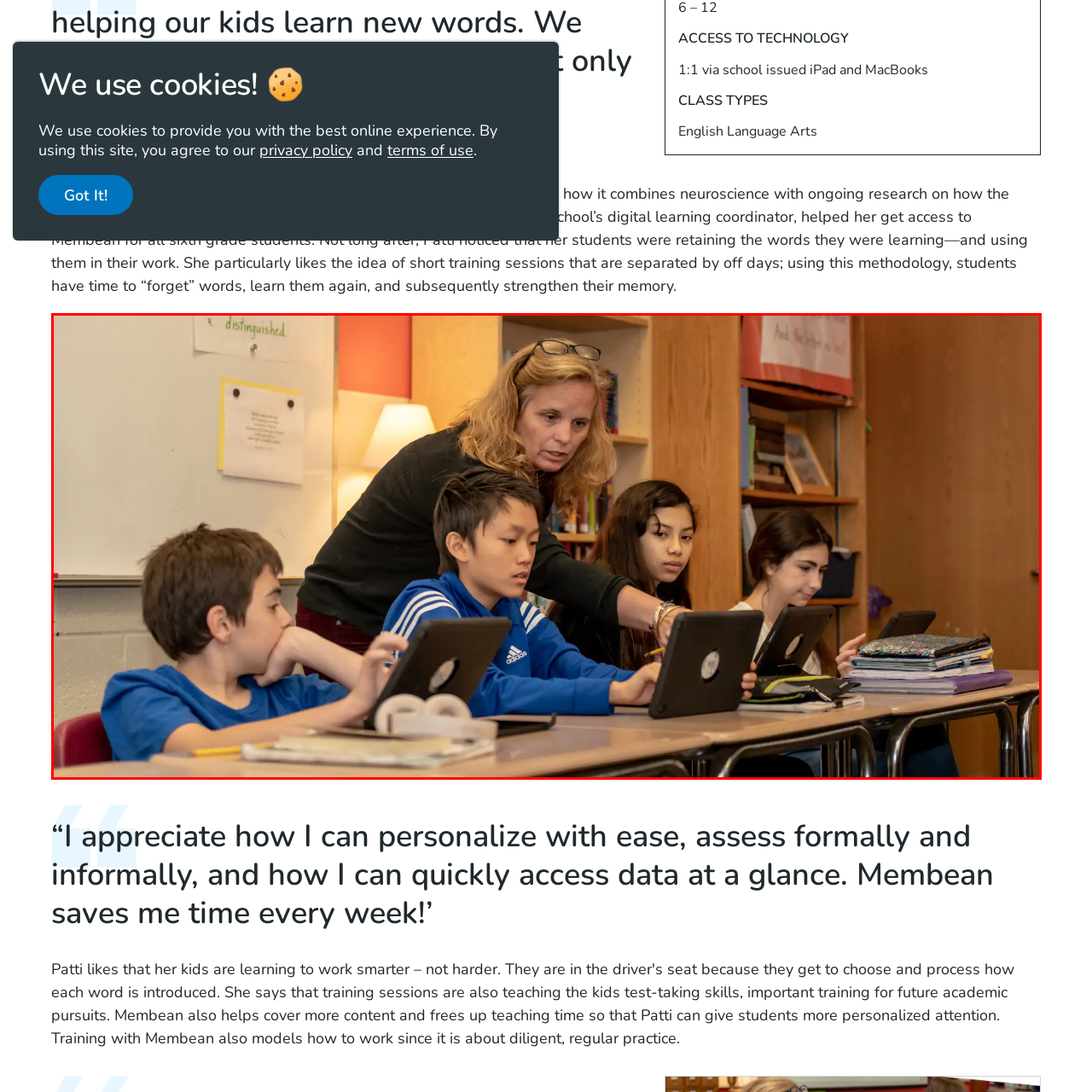What is the purpose of the Membean training session?
Analyze the visual elements found in the red bounding box and provide a detailed answer to the question, using the information depicted in the image.

The Membean training session is designed to enhance vocabulary retention through a scientifically backed learning approach, fostering effective language acquisition and retention in the students.